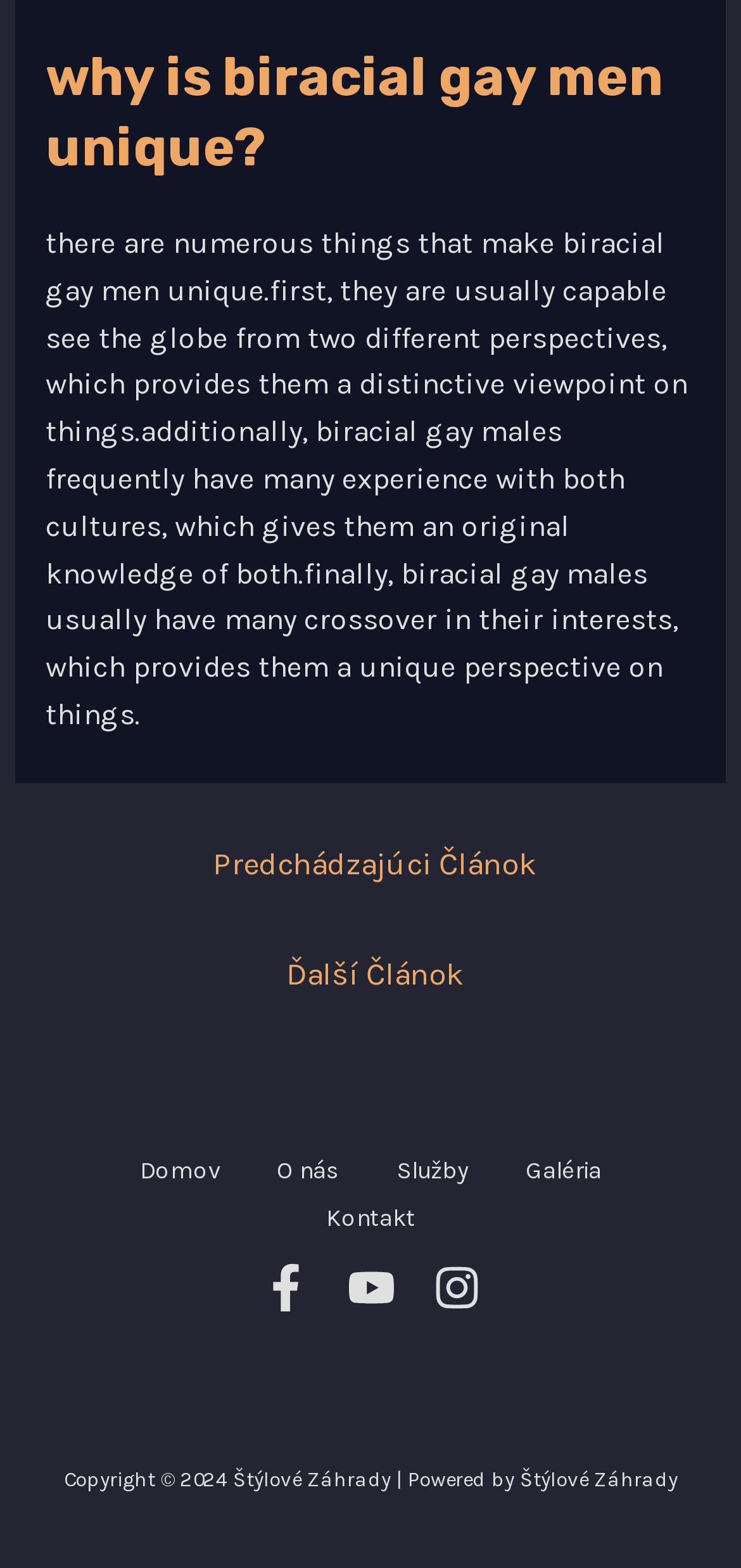Provide the bounding box coordinates in the format (top-left x, top-left y, bottom-right x, bottom-right y). All values are floating point numbers between 0 and 1. Determine the bounding box coordinate of the UI element described as: aria-label="Instagram"

[0.583, 0.806, 0.647, 0.836]